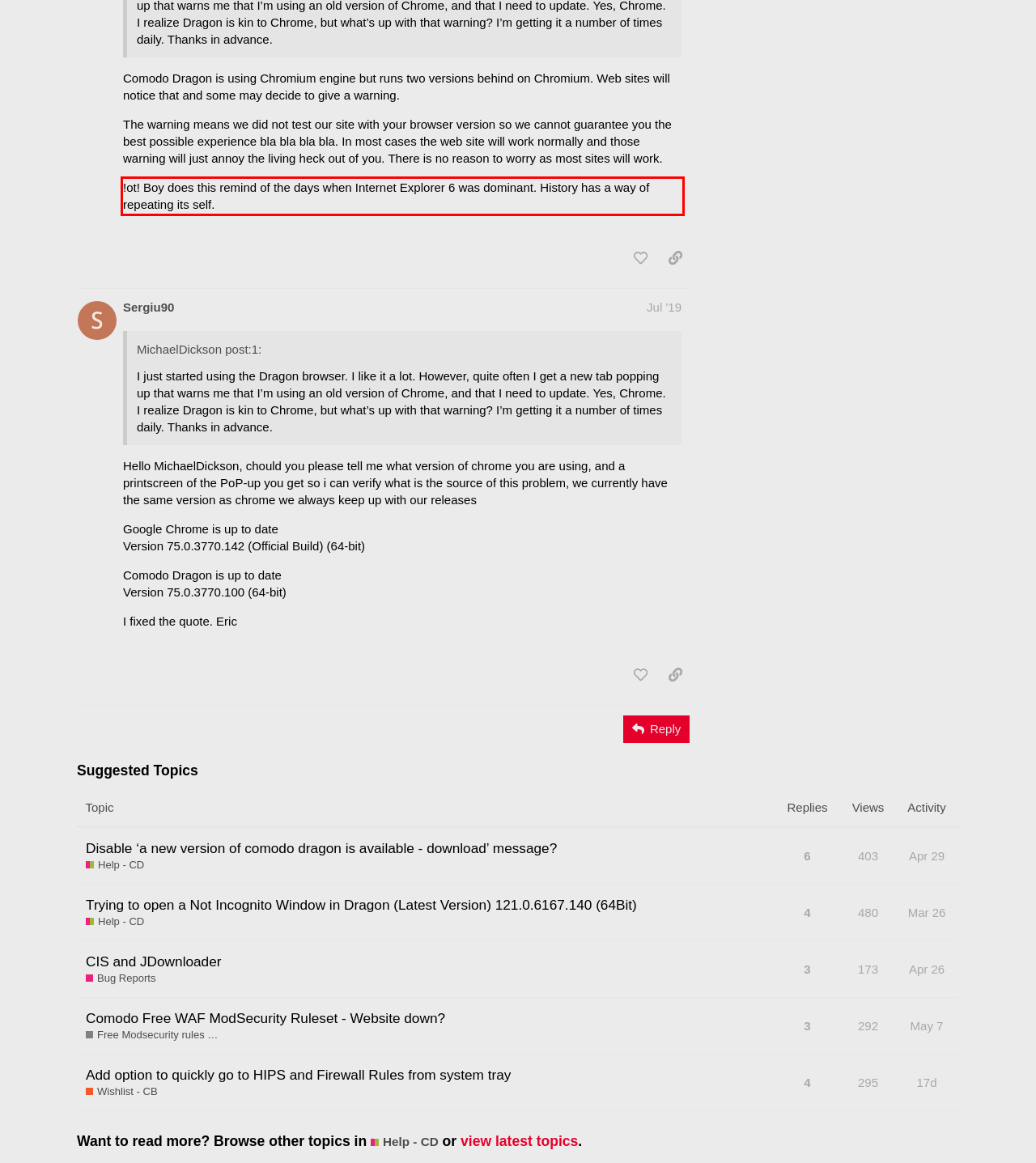Please extract the text content from the UI element enclosed by the red rectangle in the screenshot.

!ot! Boy does this remind of the days when Internet Explorer 6 was dominant. History has a way of repeating its self.